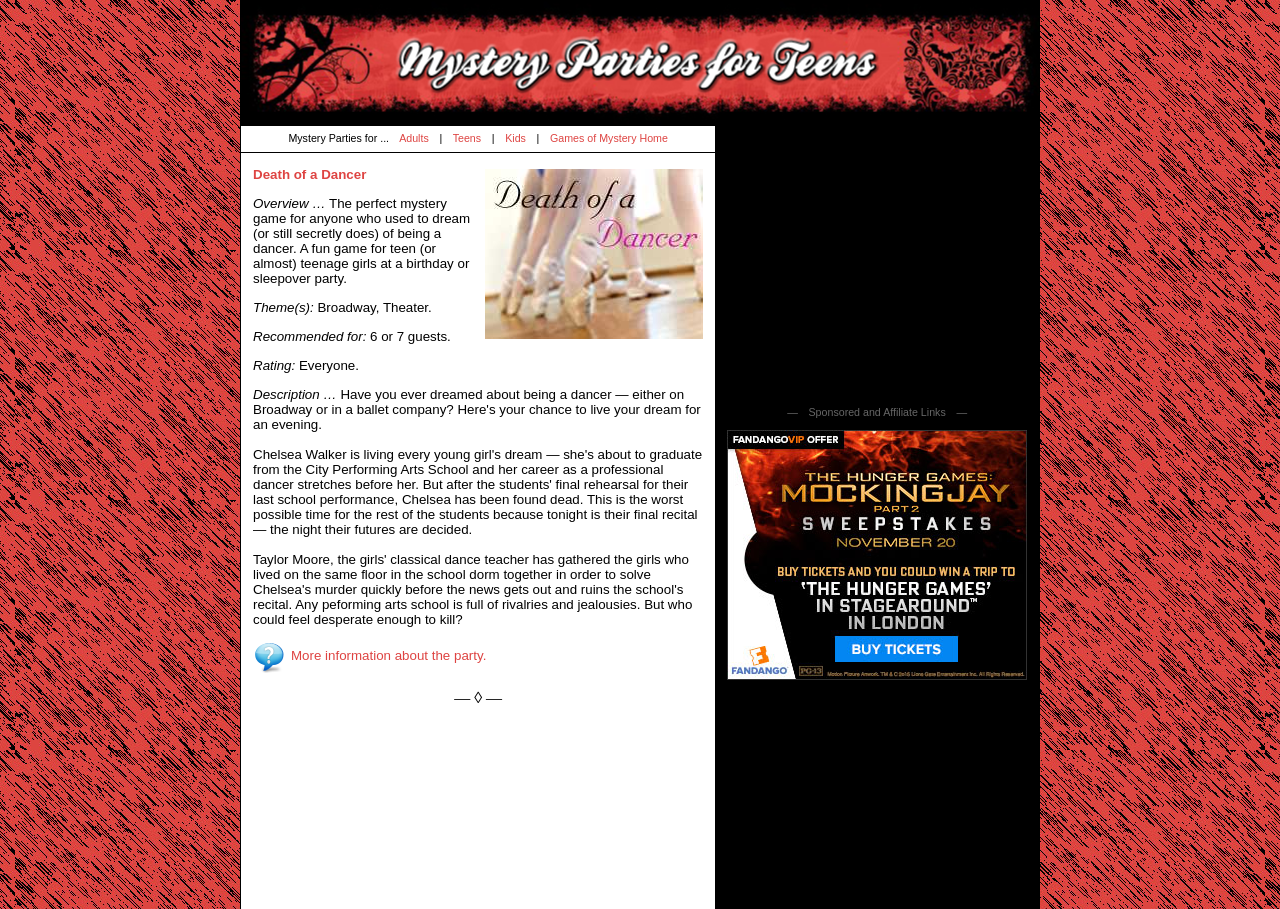Using the image as a reference, answer the following question in as much detail as possible:
How many guests is the party recommended for?

I found the recommended number of guests by looking at the 'Recommended for:' section, which states '6 or 7 guests'.